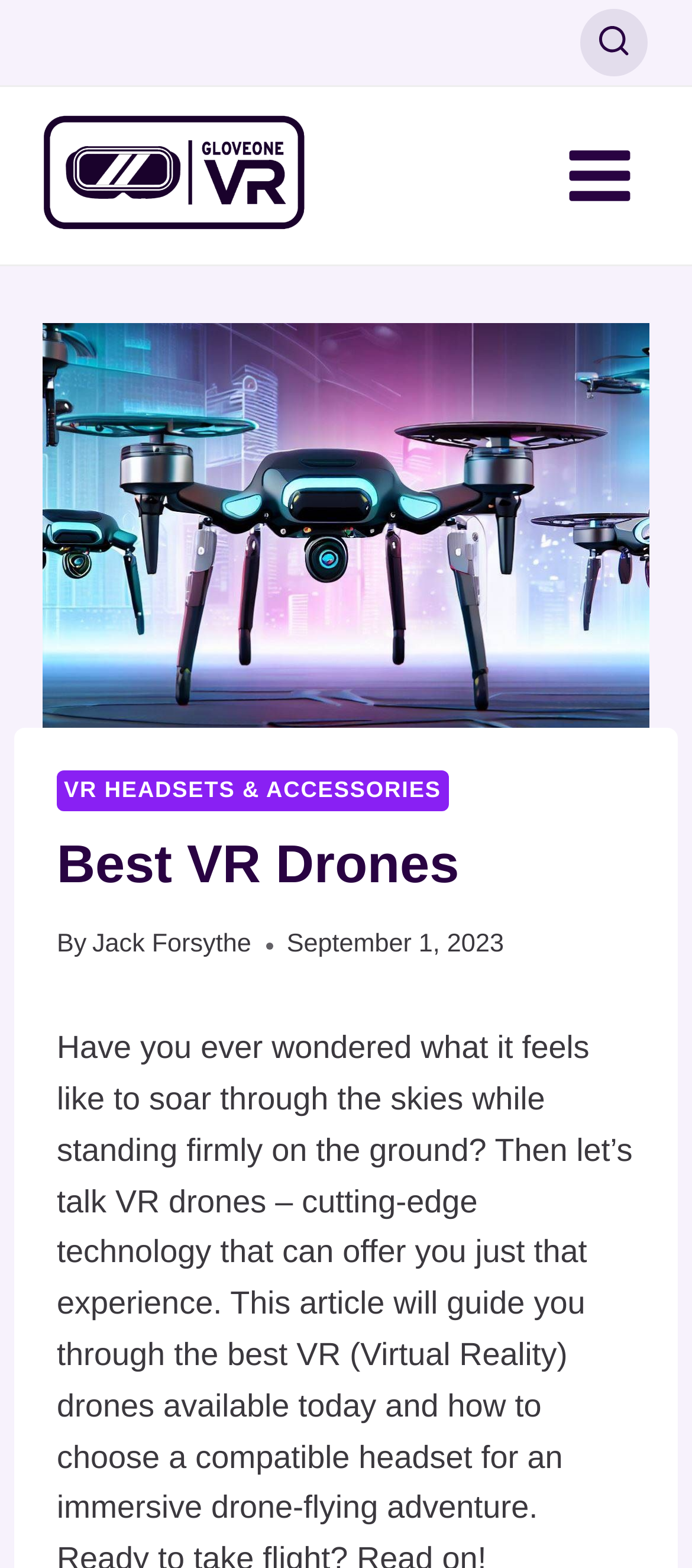Generate an in-depth caption that captures all aspects of the webpage.

The webpage is about discovering the best VR drones for a thrilling flying experience. At the top right corner, there is a button to view the search form. On the top left, there is a link to GloveOneVR, accompanied by an image of the same name. Next to it, there is a button to open the menu, which has an image of a toggle menu icon.

Below the top navigation, there is a large image showcasing a lineup of the best VR drones mentioned in the article, each hovering at different heights against a futuristic cityscape backdrop. The drones are well-lit, displaying their sleek designs, and each has a VR headset hovering nearby to emphasize the immersive experience.

Above the main content, there is a header section with a link to "VR HEADSETS & ACCESSORIES" on the left, followed by a heading "Best VR Drones" in the center. On the right, there is a byline with the text "By" and a link to the author "Jack Forsythe", along with a timestamp "September 1, 2023".